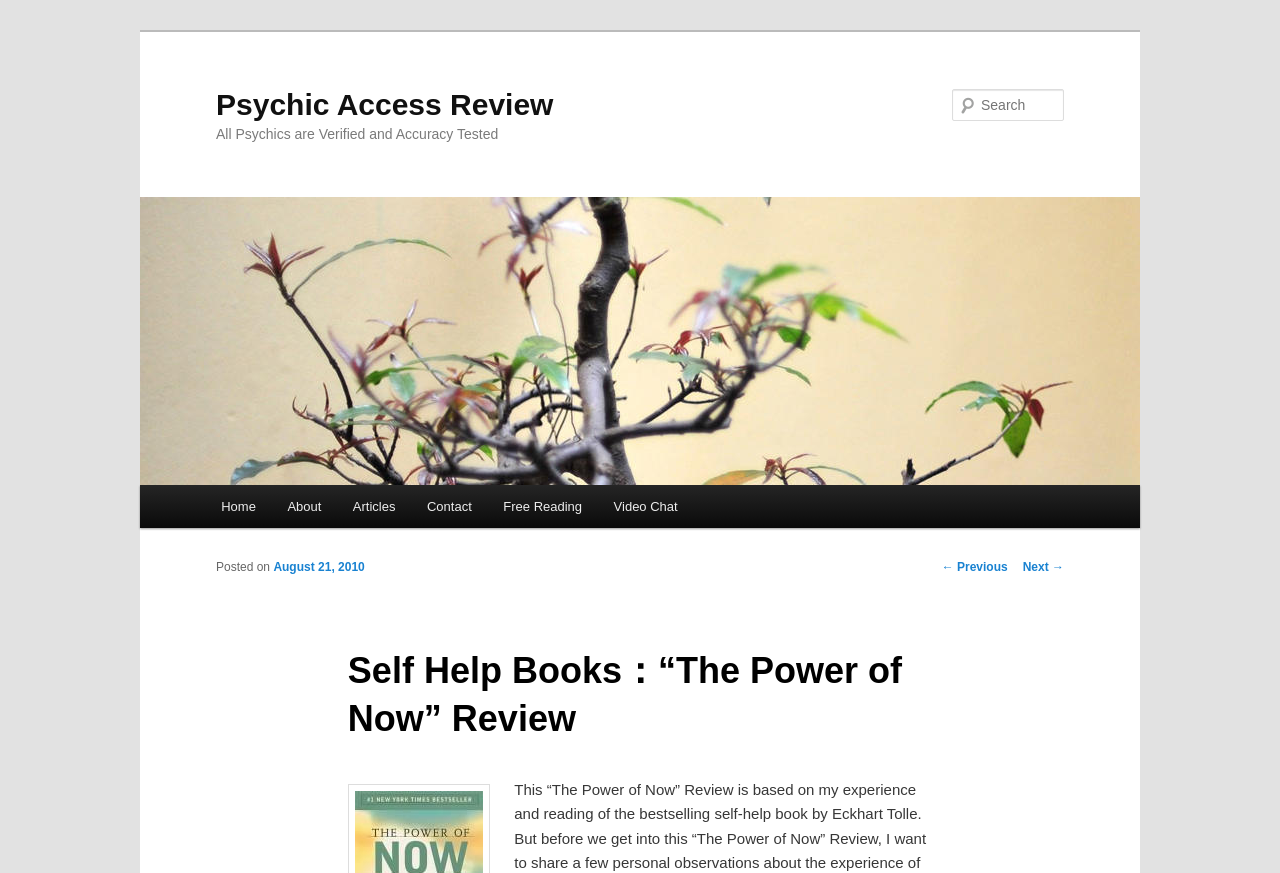What is the topic of the self-help book reviewed?
Based on the image, give a concise answer in the form of a single word or short phrase.

The Power of Now